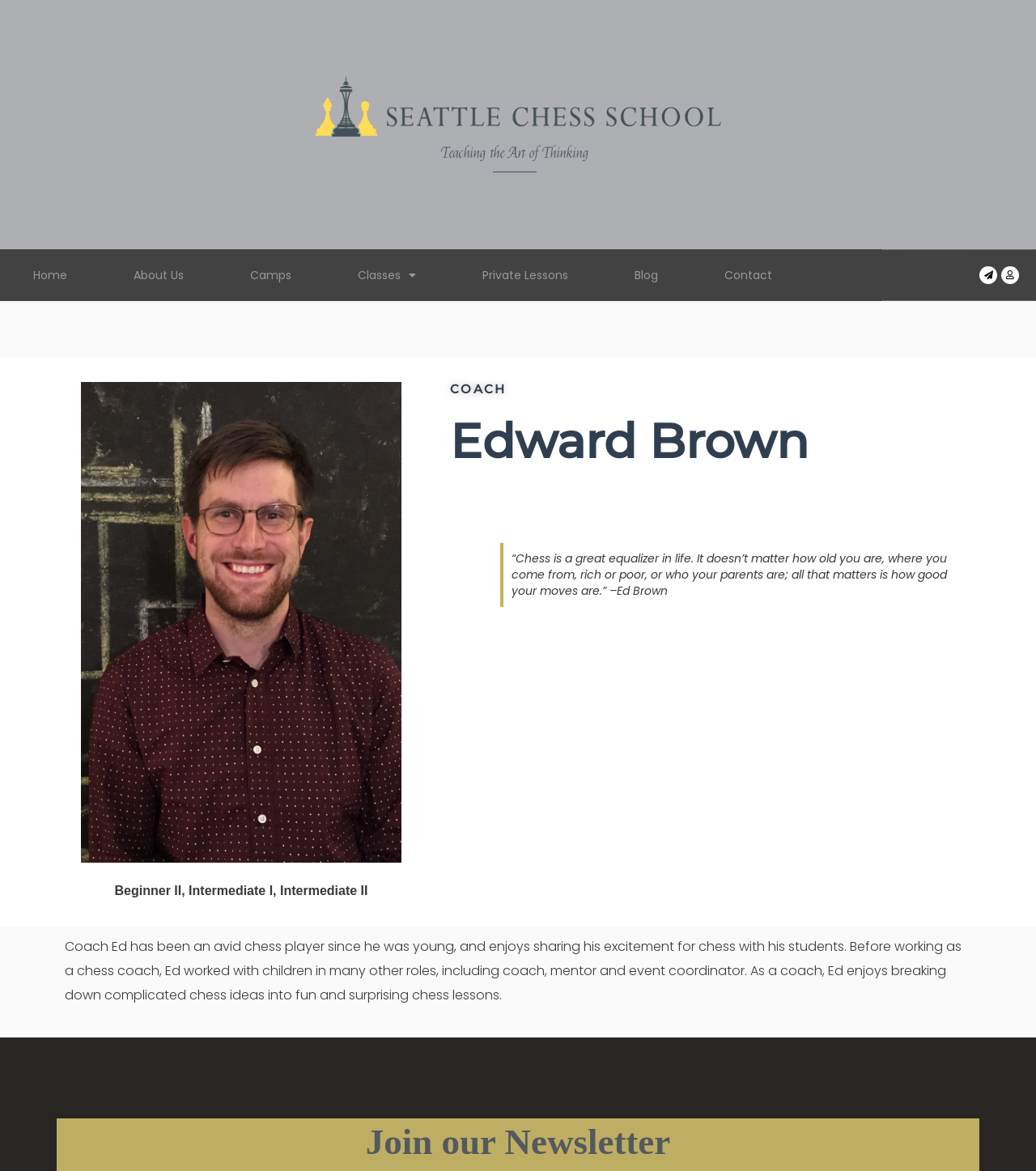Ascertain the bounding box coordinates for the UI element detailed here: "Private Lessons". The coordinates should be provided as [left, top, right, bottom] with each value being a float between 0 and 1.

[0.434, 0.217, 0.58, 0.253]